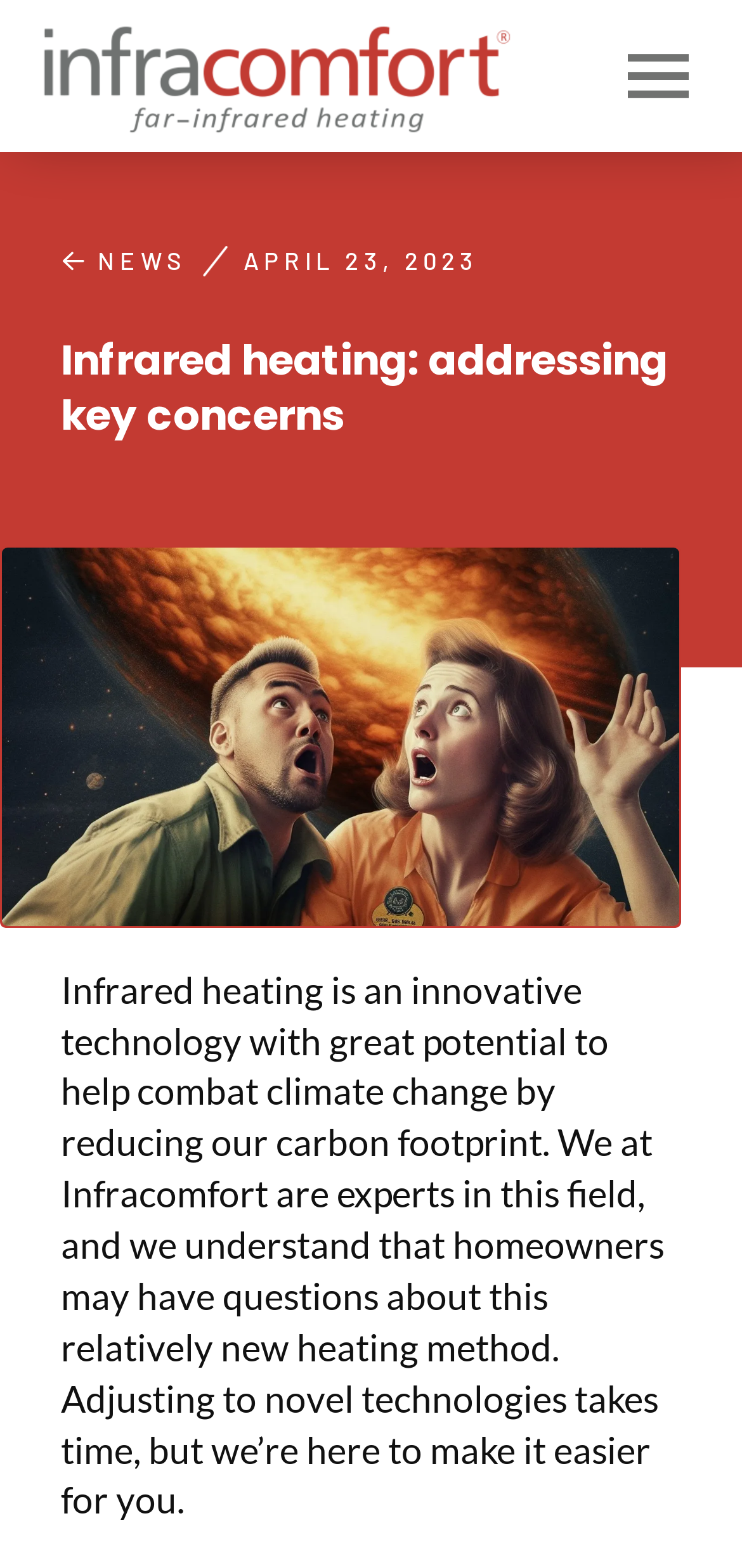What is the date of the latest article?
Please look at the screenshot and answer using one word or phrase.

APRIL 23, 2023